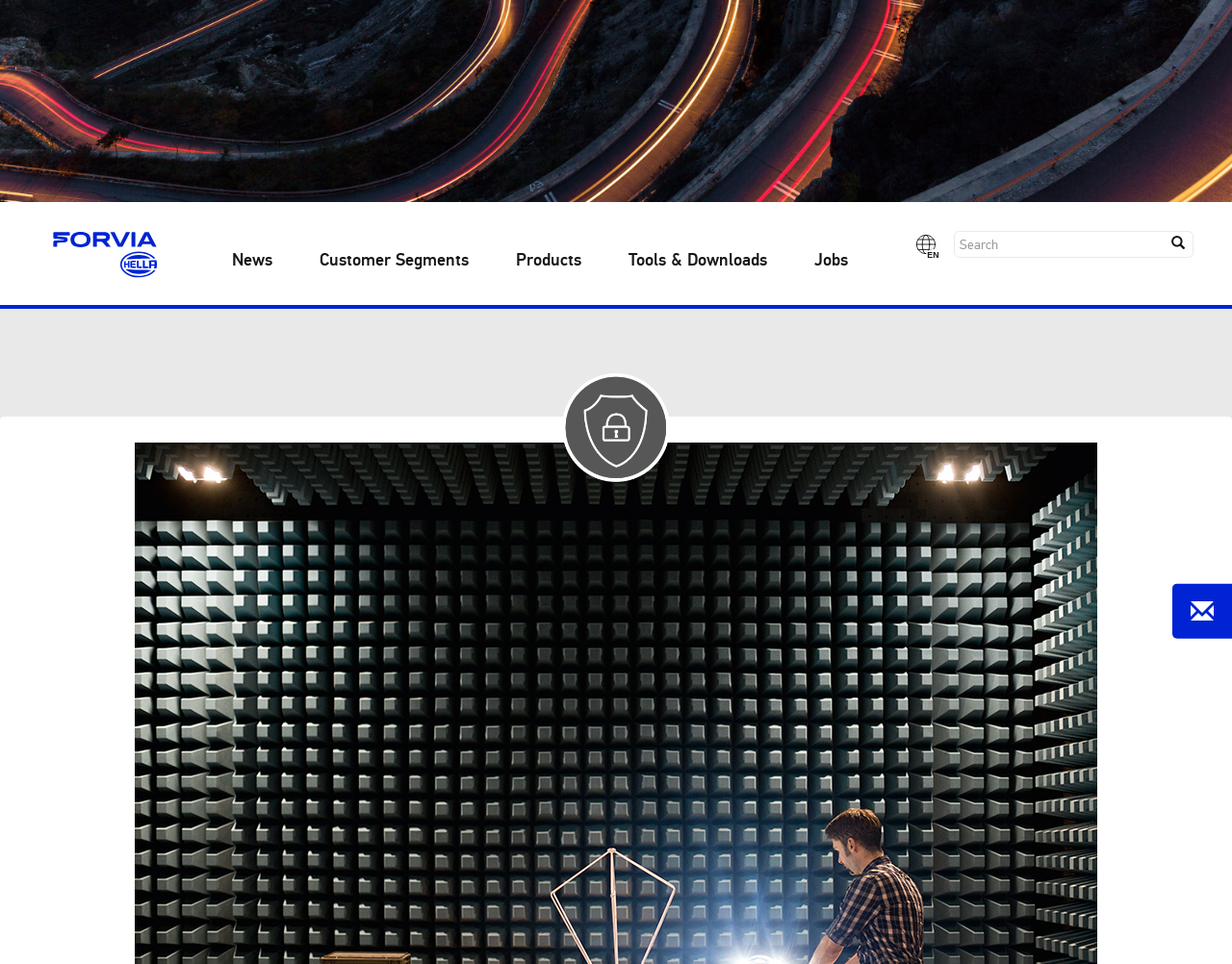Refer to the image and provide an in-depth answer to the question: 
How many main navigation links are there?

There are six main navigation links on the webpage, which are 'News', 'Customer Segments', 'Products', 'Tools & Downloads', 'Jobs', and an email link represented by the icon '✉'. These links are located at the top of the webpage, with their bounding box coordinates indicating their vertical positions.